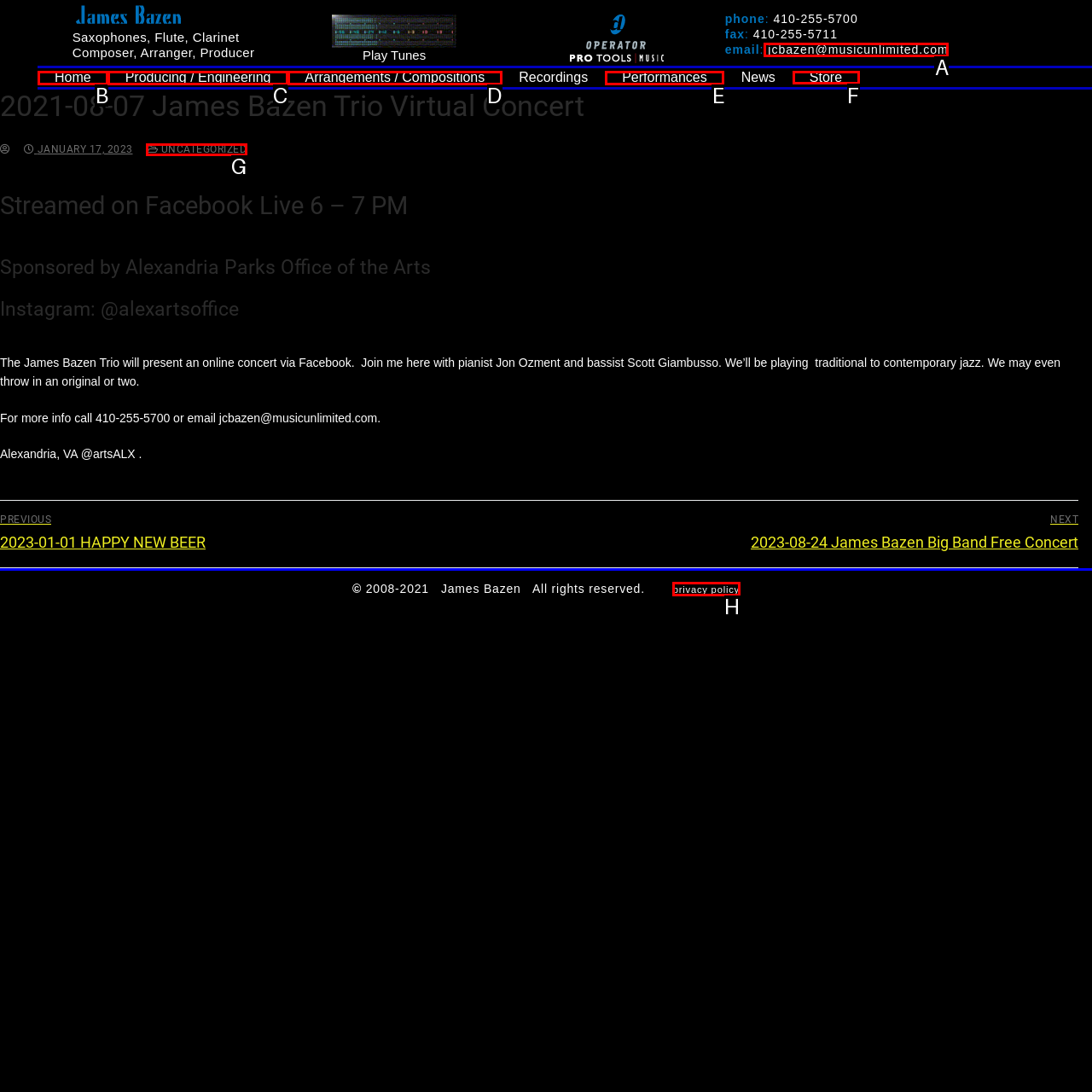Tell me which option I should click to complete the following task: Learn about the author Jessica 'Jazz' Anderson Answer with the option's letter from the given choices directly.

None